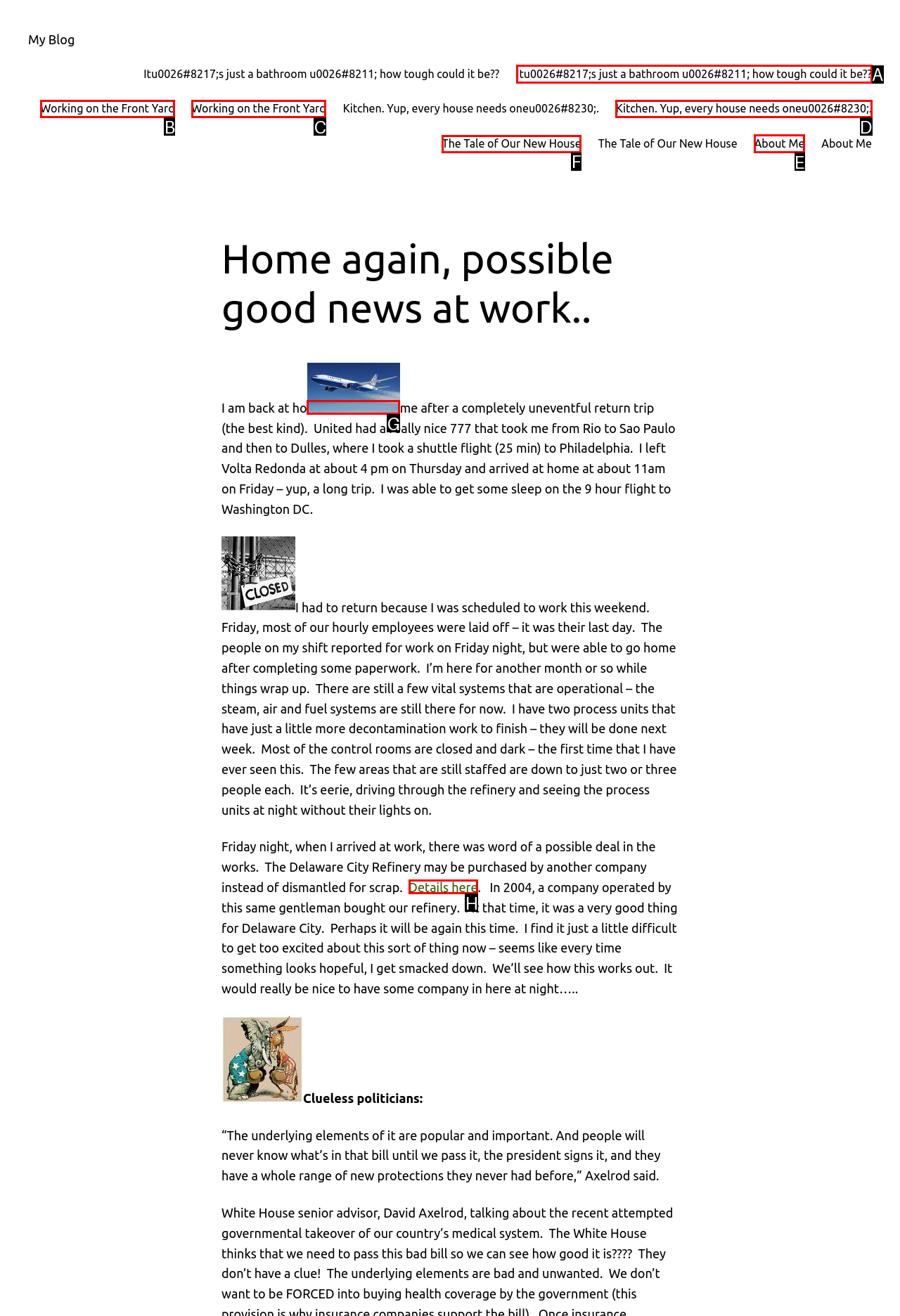Tell me which one HTML element I should click to complete the following task: View 'The Tale of Our New House' Answer with the option's letter from the given choices directly.

F